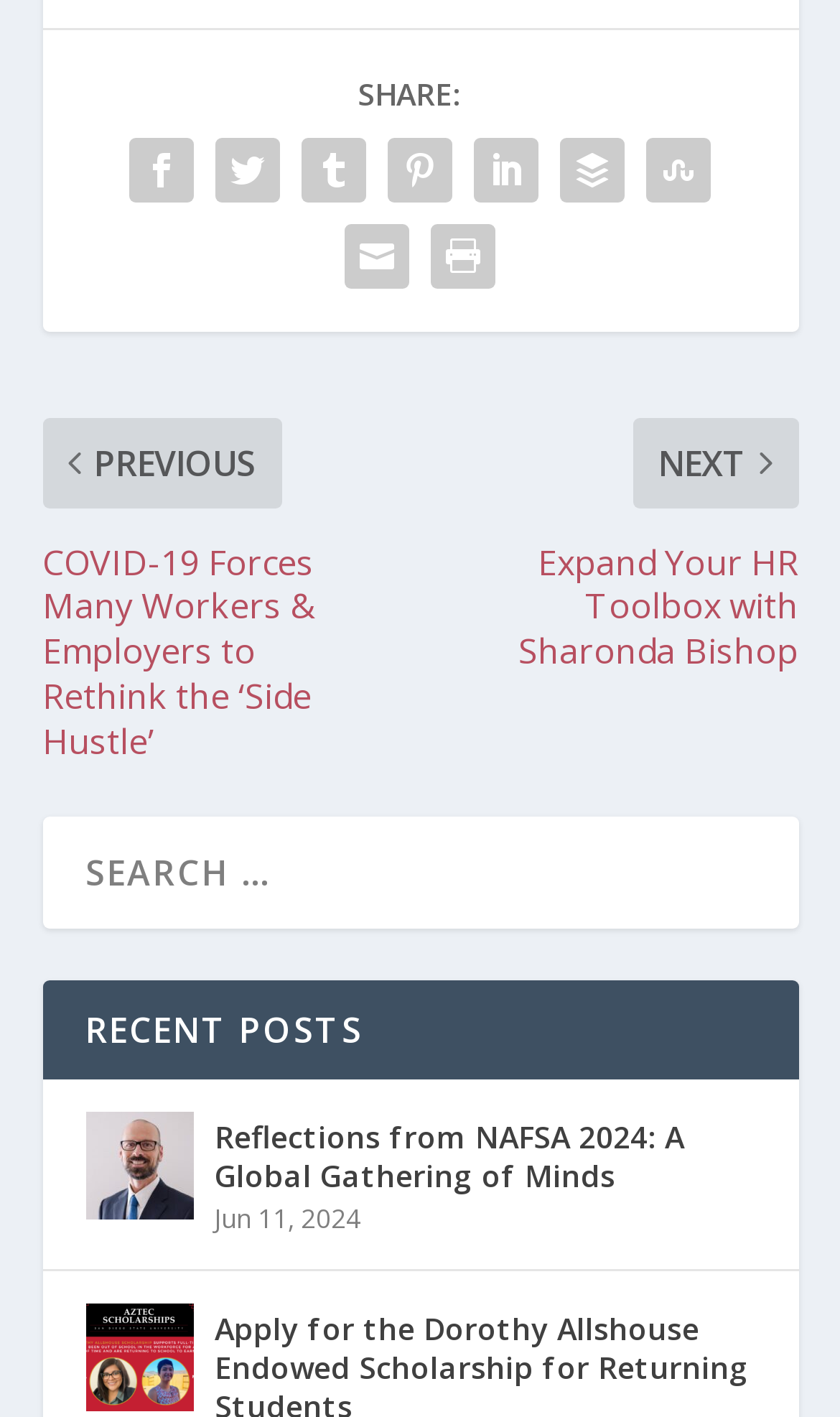Please identify the bounding box coordinates of the element I should click to complete this instruction: 'View recent post'. The coordinates should be given as four float numbers between 0 and 1, like this: [left, top, right, bottom].

[0.101, 0.784, 0.229, 0.86]